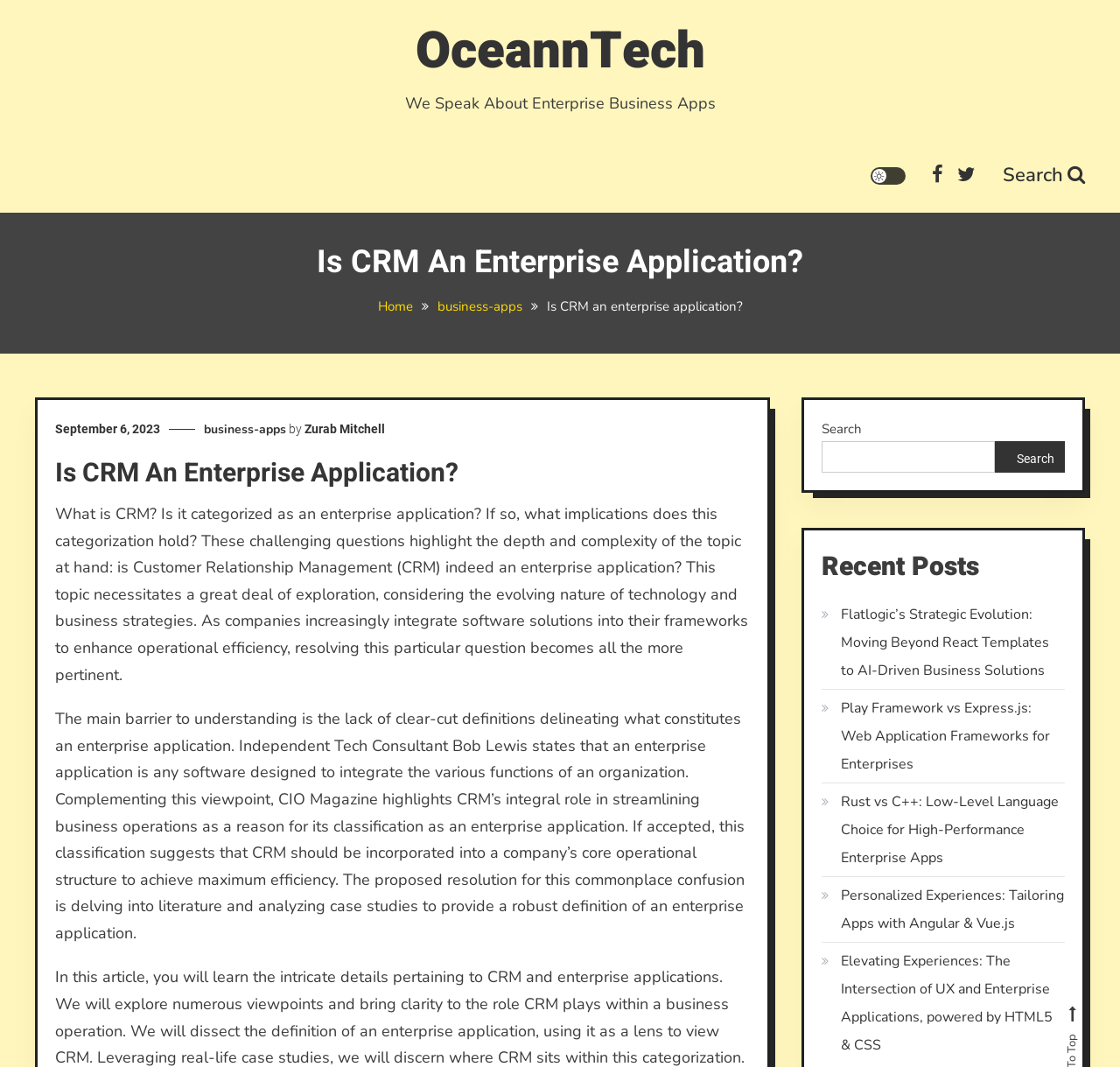Can you give a detailed response to the following question using the information from the image? What is the main barrier to understanding CRM?

The main barrier to understanding CRM can be determined by reading the text which states that the lack of clear-cut definitions delineating what constitutes an enterprise application is the main barrier to understanding whether CRM is an enterprise application or not.